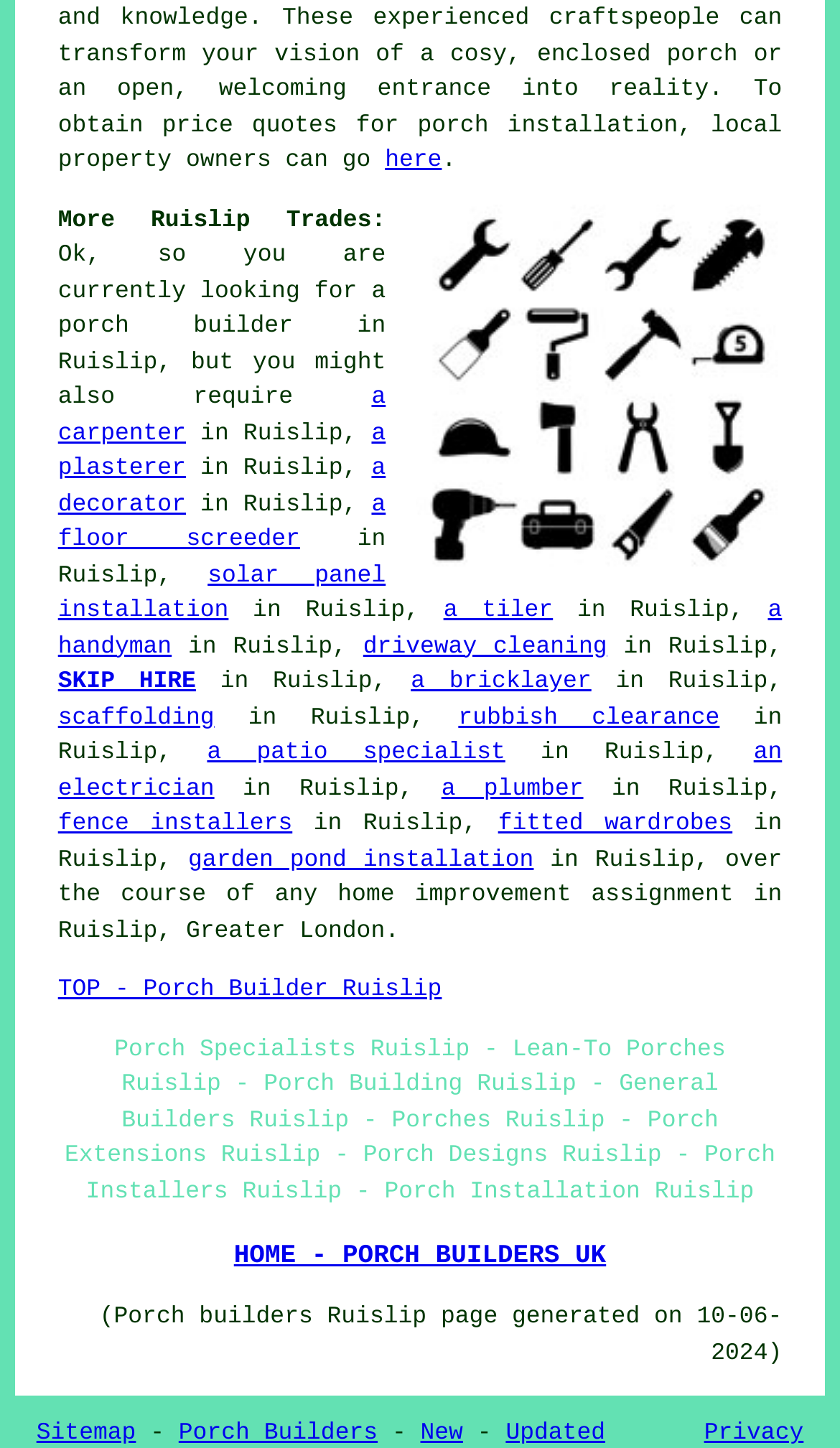Locate the bounding box of the UI element based on this description: "Political system". Provide four float numbers between 0 and 1 as [left, top, right, bottom].

None